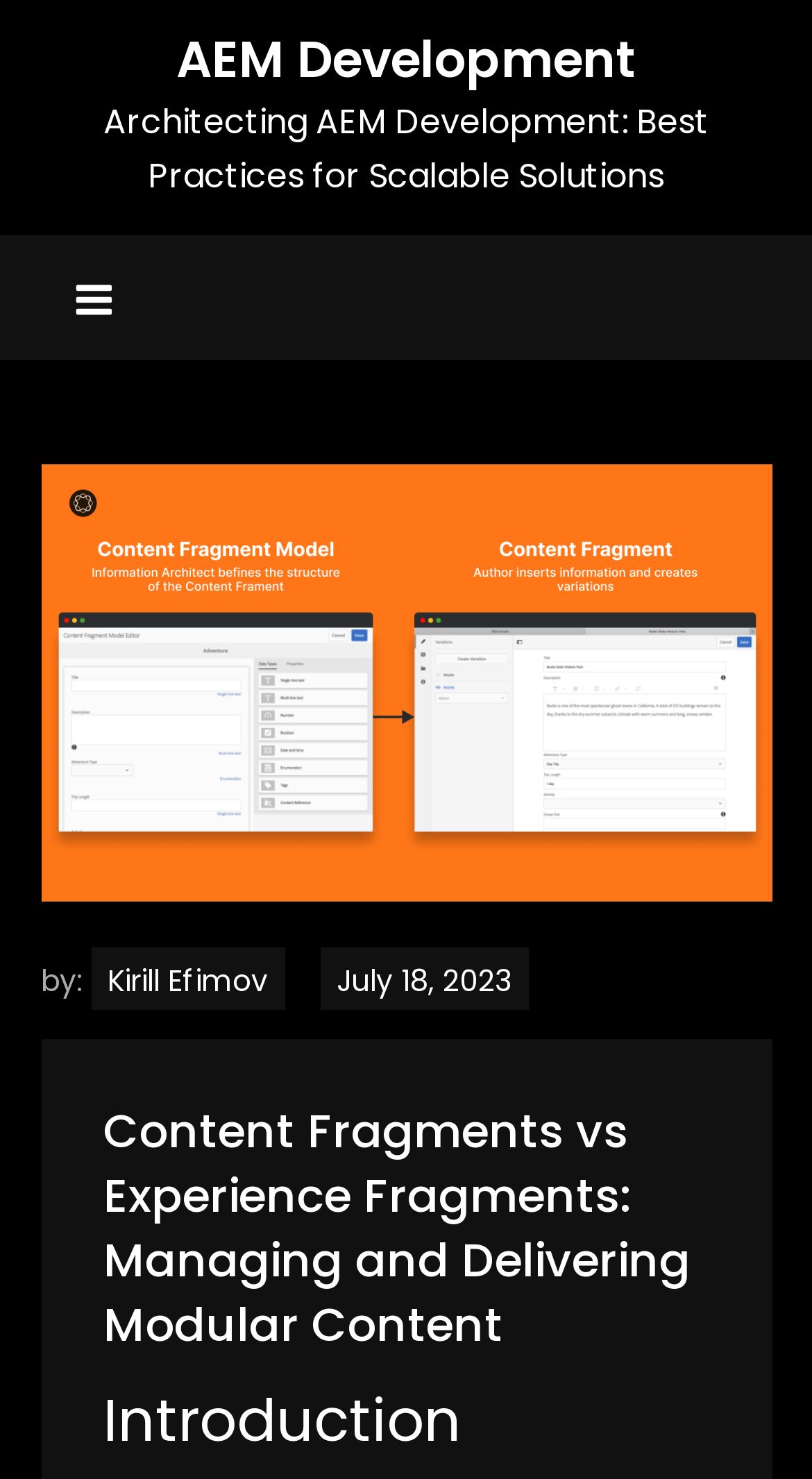Answer the following query with a single word or phrase:
What is the name of the website or platform mentioned in the article?

AEM Development